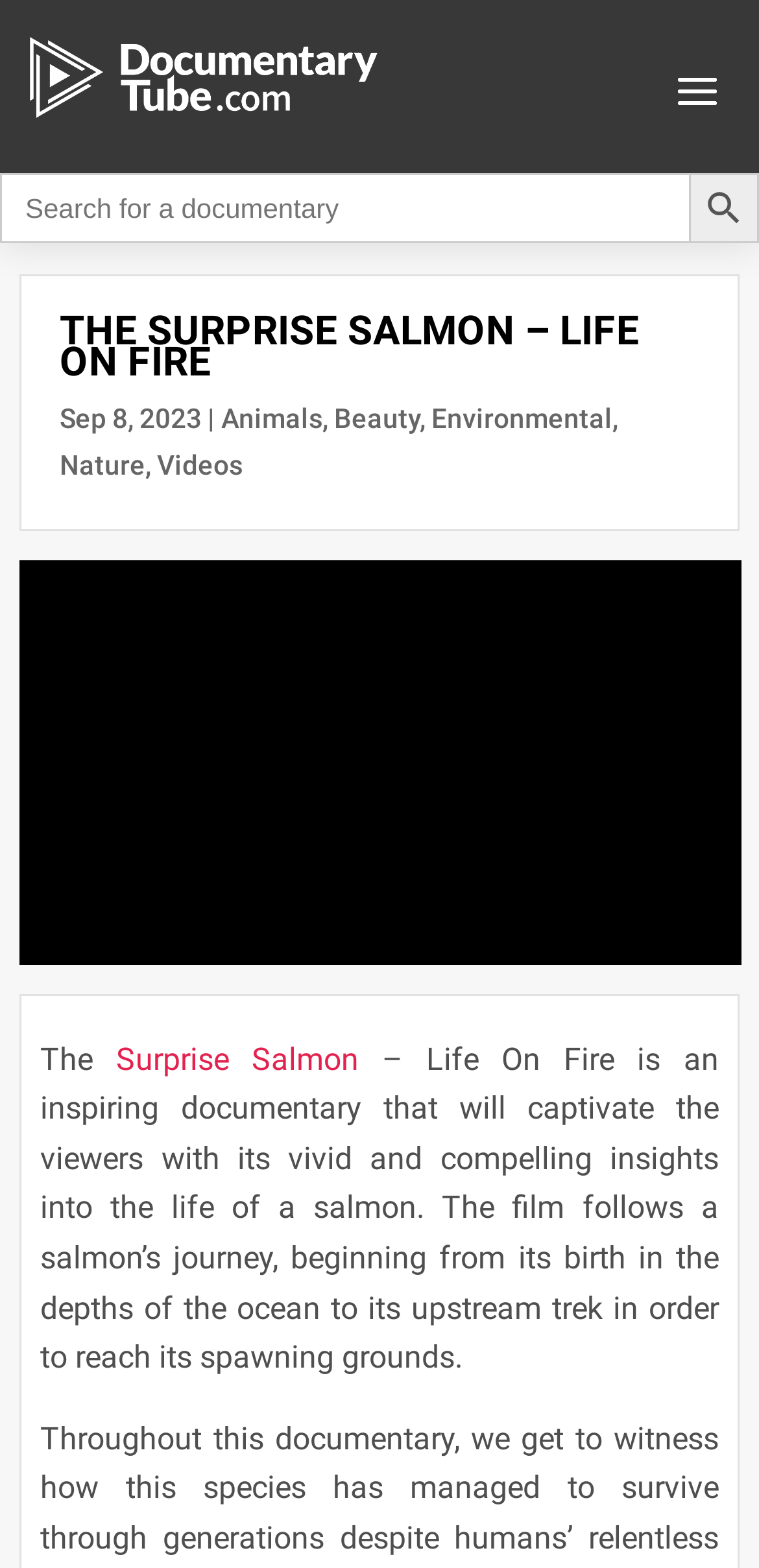Using details from the image, please answer the following question comprehensively:
What is the main subject of the documentary?

I found the main subject by looking at the title and the description of the documentary. The title mentions 'The Surprise Salmon' and the description talks about the life of a salmon, so it's clear that the documentary is about salmon.